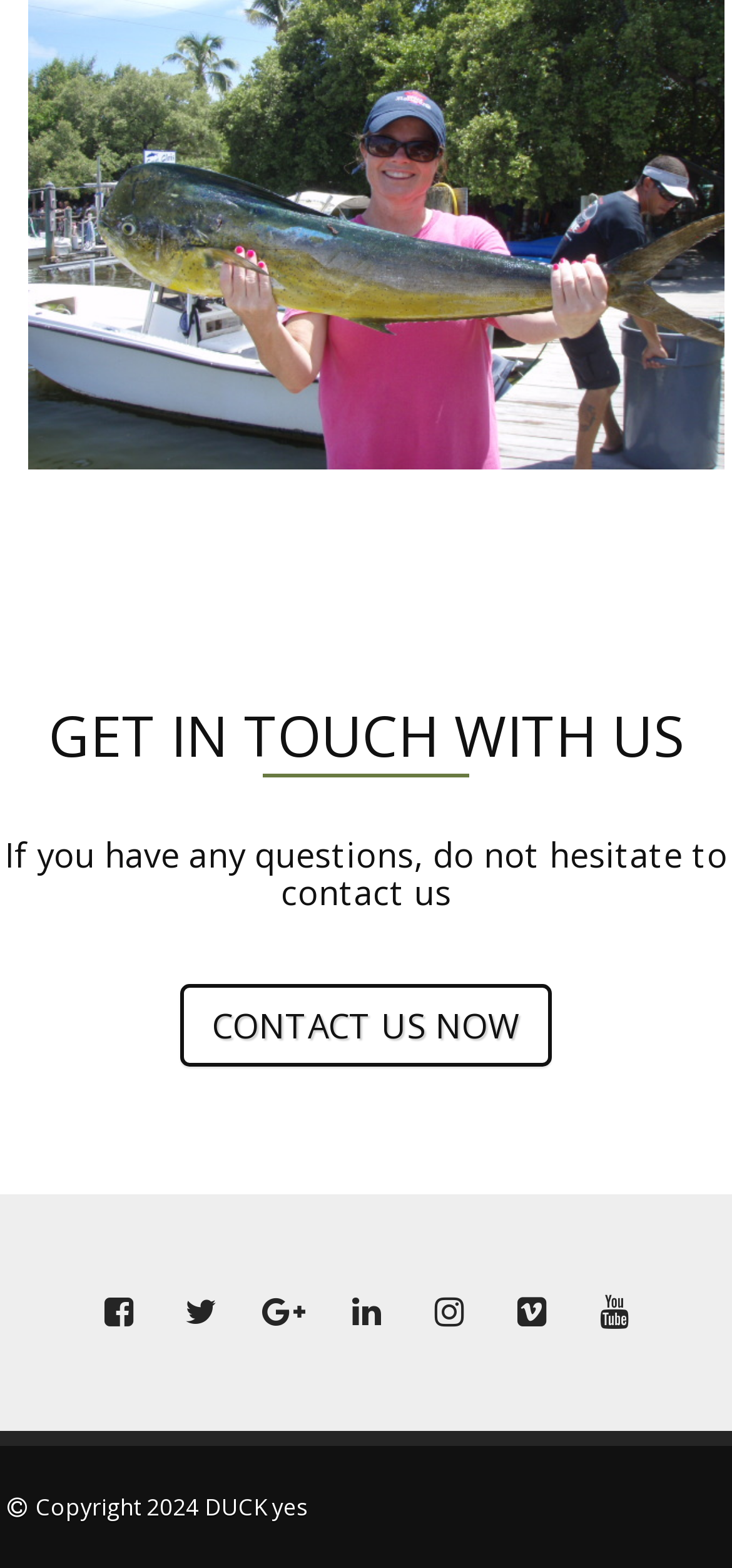Find the UI element described as: "Copyright 2024 DUCK yes" and predict its bounding box coordinates. Ensure the coordinates are four float numbers between 0 and 1, [left, top, right, bottom].

[0.048, 0.95, 0.42, 0.971]